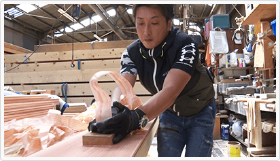What is the workshop filled with?
Answer the question with a single word or phrase by looking at the picture.

Wooden planks and shavings